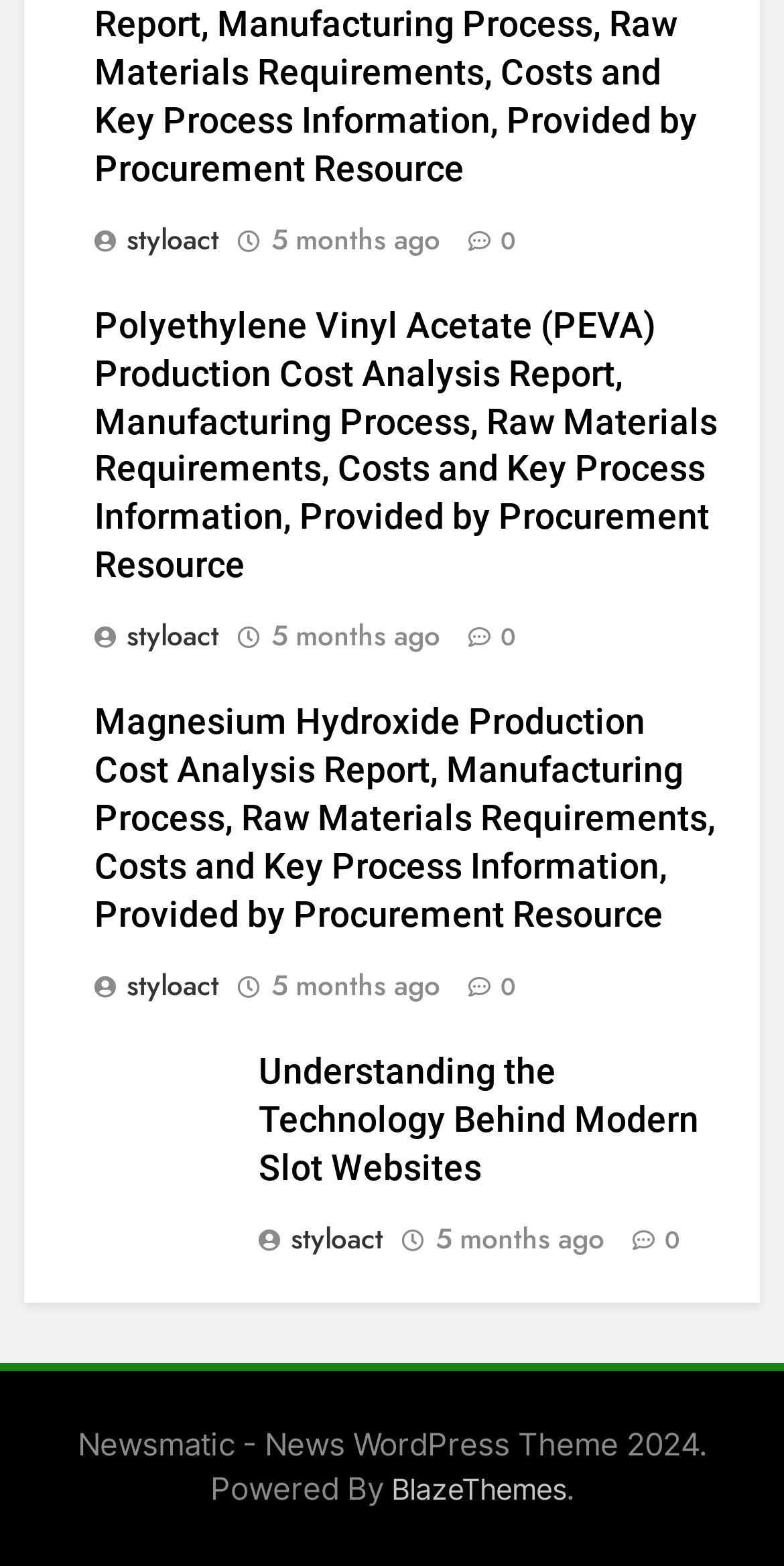How old is the second article?
Utilize the information in the image to give a detailed answer to the question.

I found the time element inside the second article element, which indicates that the article was published 5 months ago.